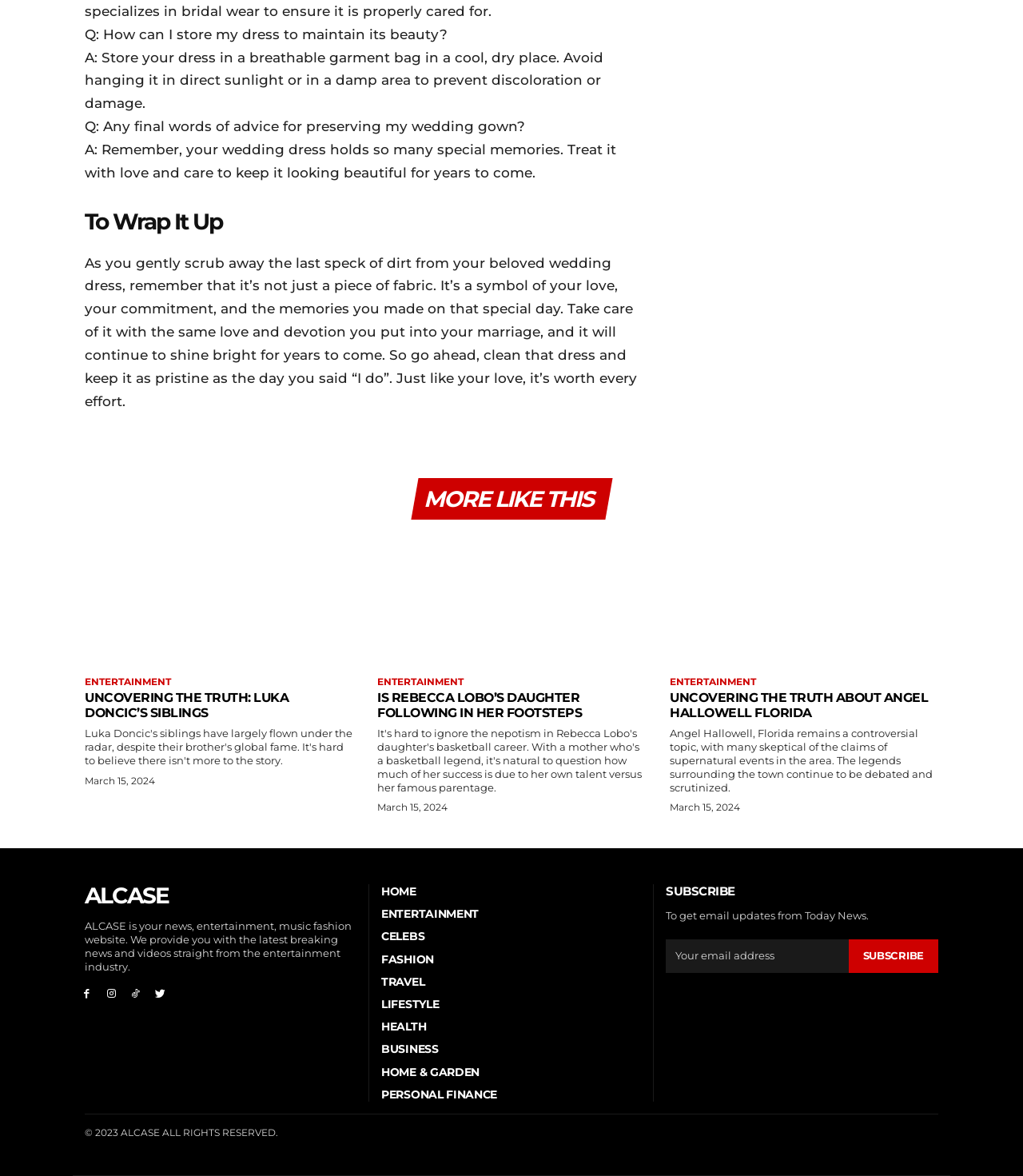What is the topic of the first Q&A?
Please provide a single word or phrase answer based on the image.

Storing a dress